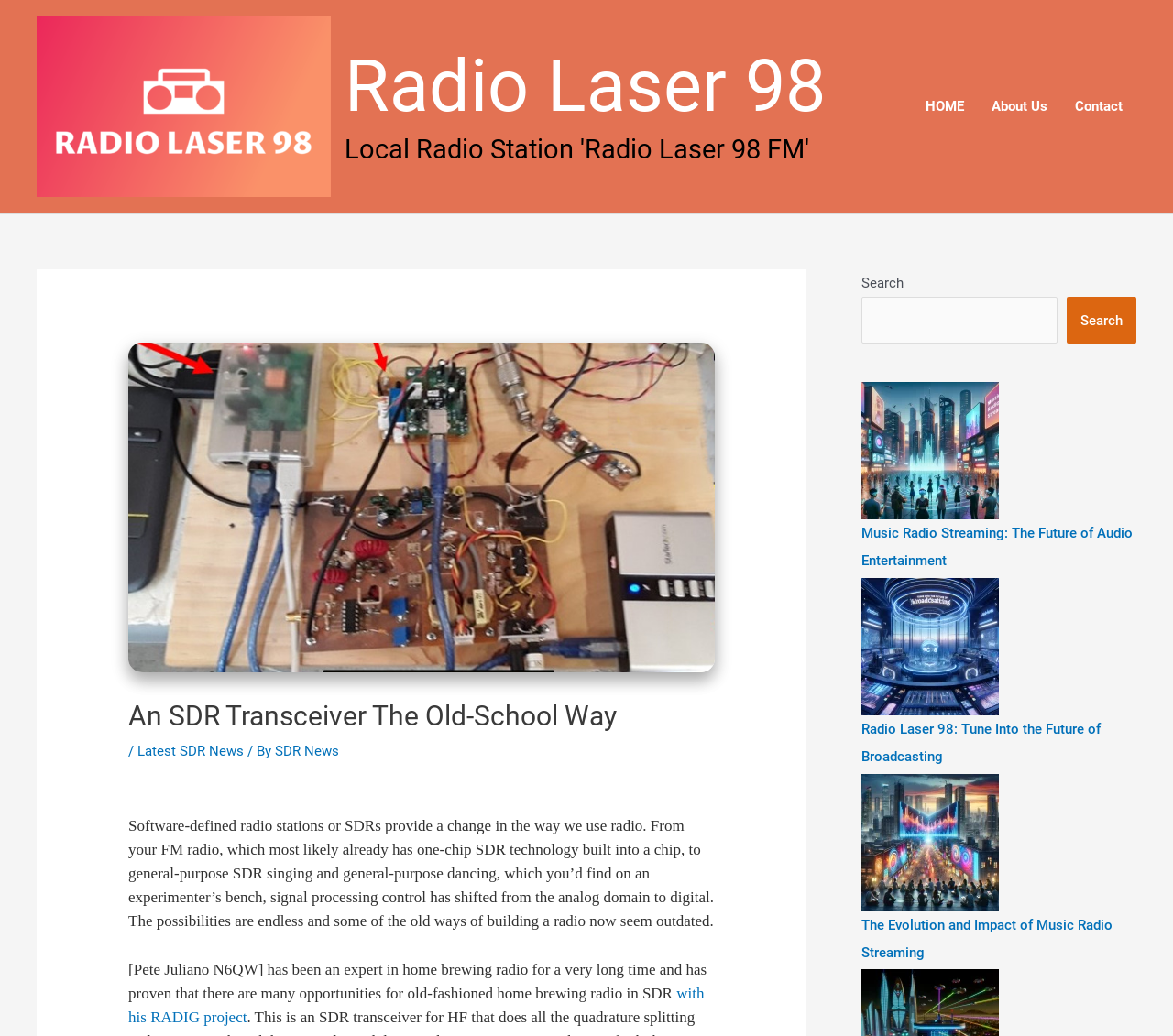Please determine the bounding box coordinates of the element's region to click in order to carry out the following instruction: "Learn about music radio streaming". The coordinates should be four float numbers between 0 and 1, i.e., [left, top, right, bottom].

[0.734, 0.507, 0.966, 0.549]